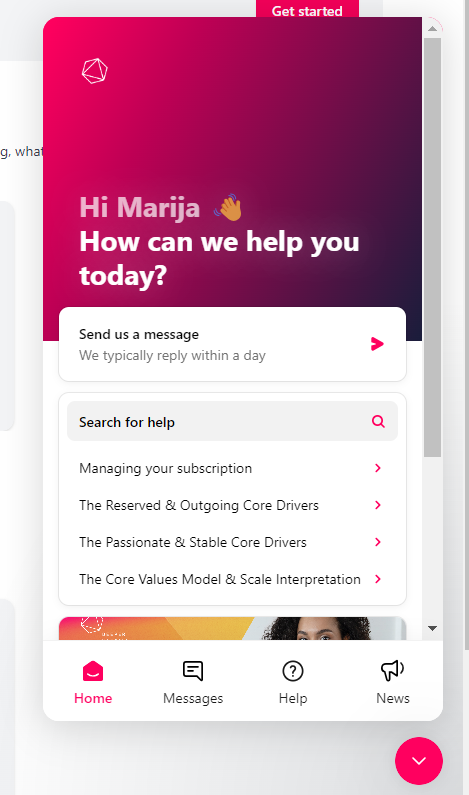How long does it typically take to get a response?
Offer a detailed and full explanation in response to the question.

The interface clearly mentions that responses are typically provided within a day, giving users an idea of the expected response time and setting their expectations accordingly.